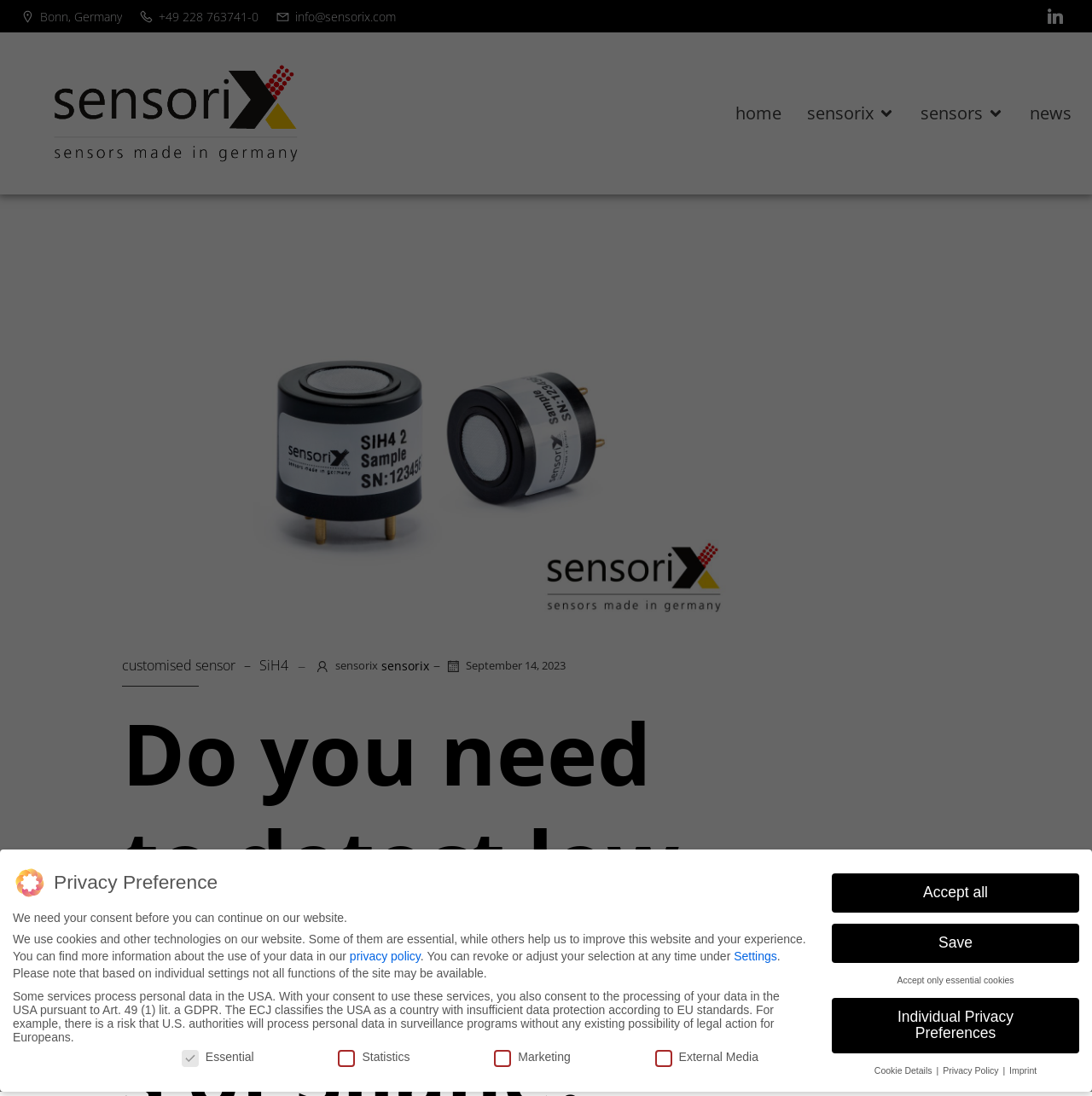Please reply to the following question with a single word or a short phrase:
What is the purpose of the 'Customised Sensor' link?

To provide customised sensor solutions